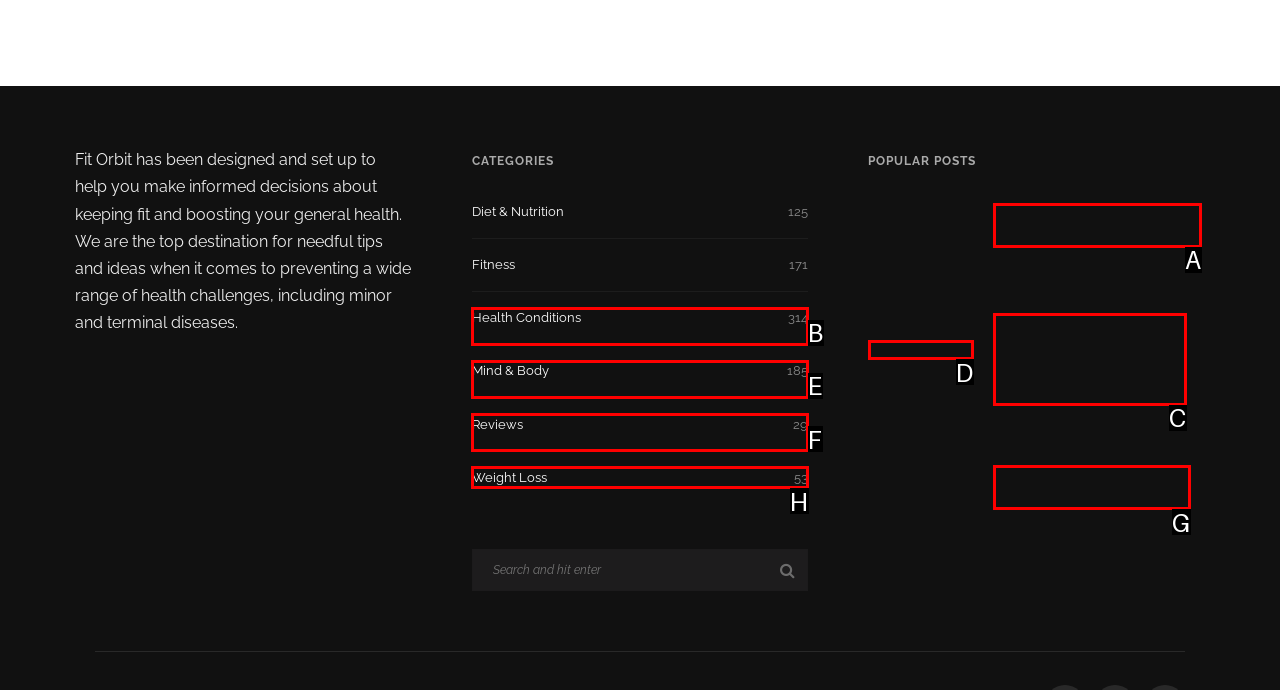Select the letter that corresponds to the description: Entertainment. Provide your answer using the option's letter.

None